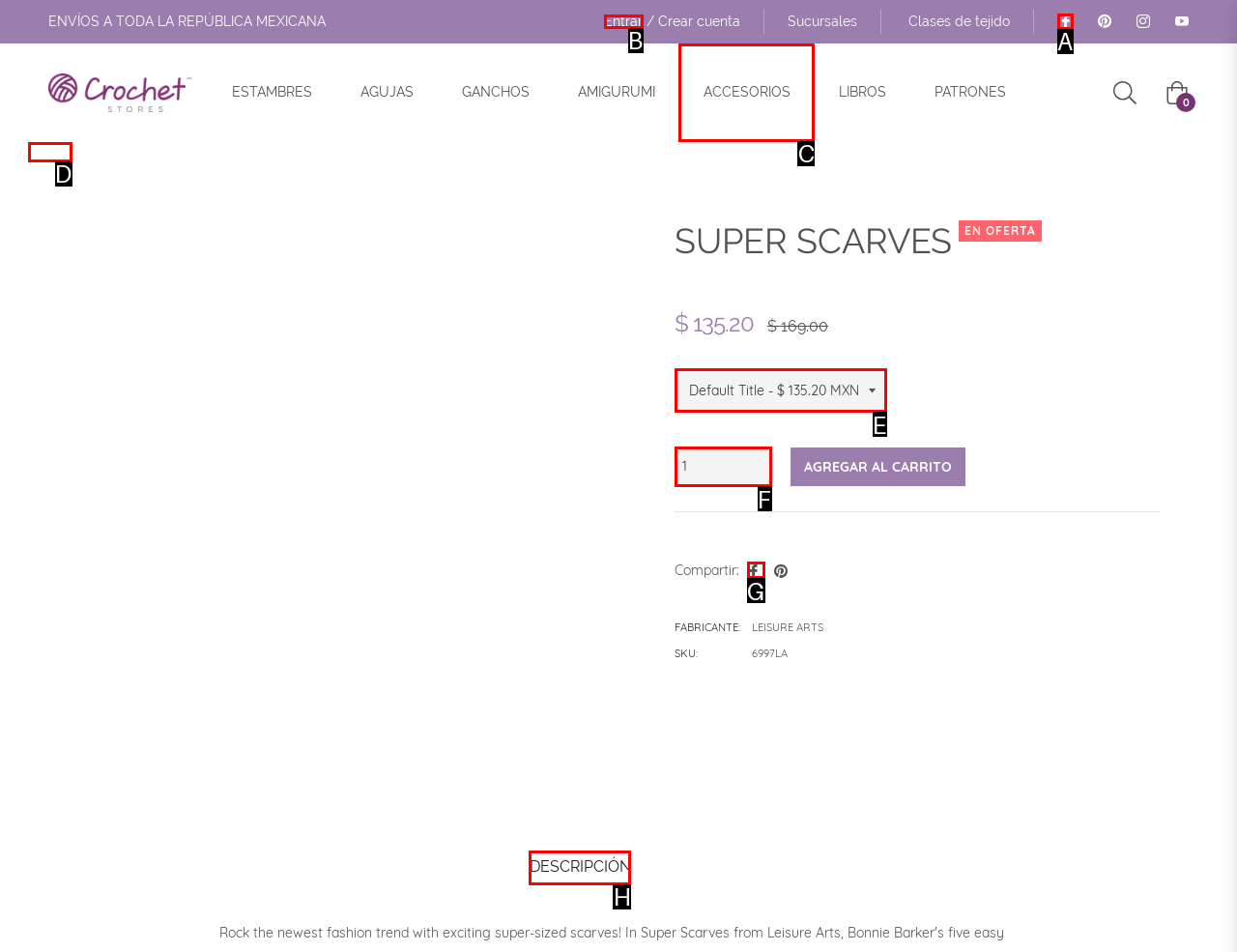Determine which HTML element to click for this task: Click on Compartir en Facebook Provide the letter of the selected choice.

G